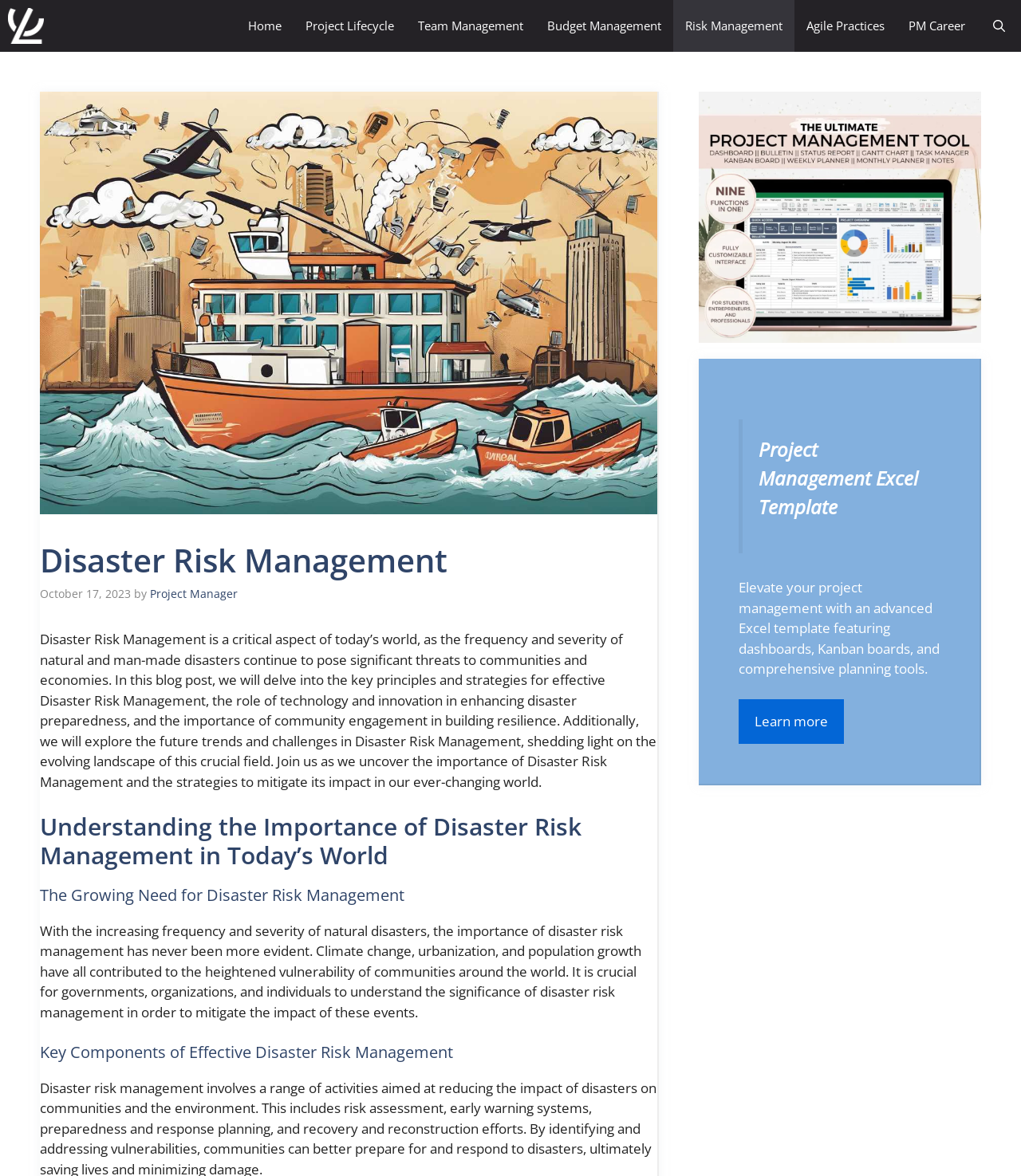Locate the bounding box coordinates of the segment that needs to be clicked to meet this instruction: "Read the blog post about Disaster Risk Management".

[0.039, 0.536, 0.643, 0.673]